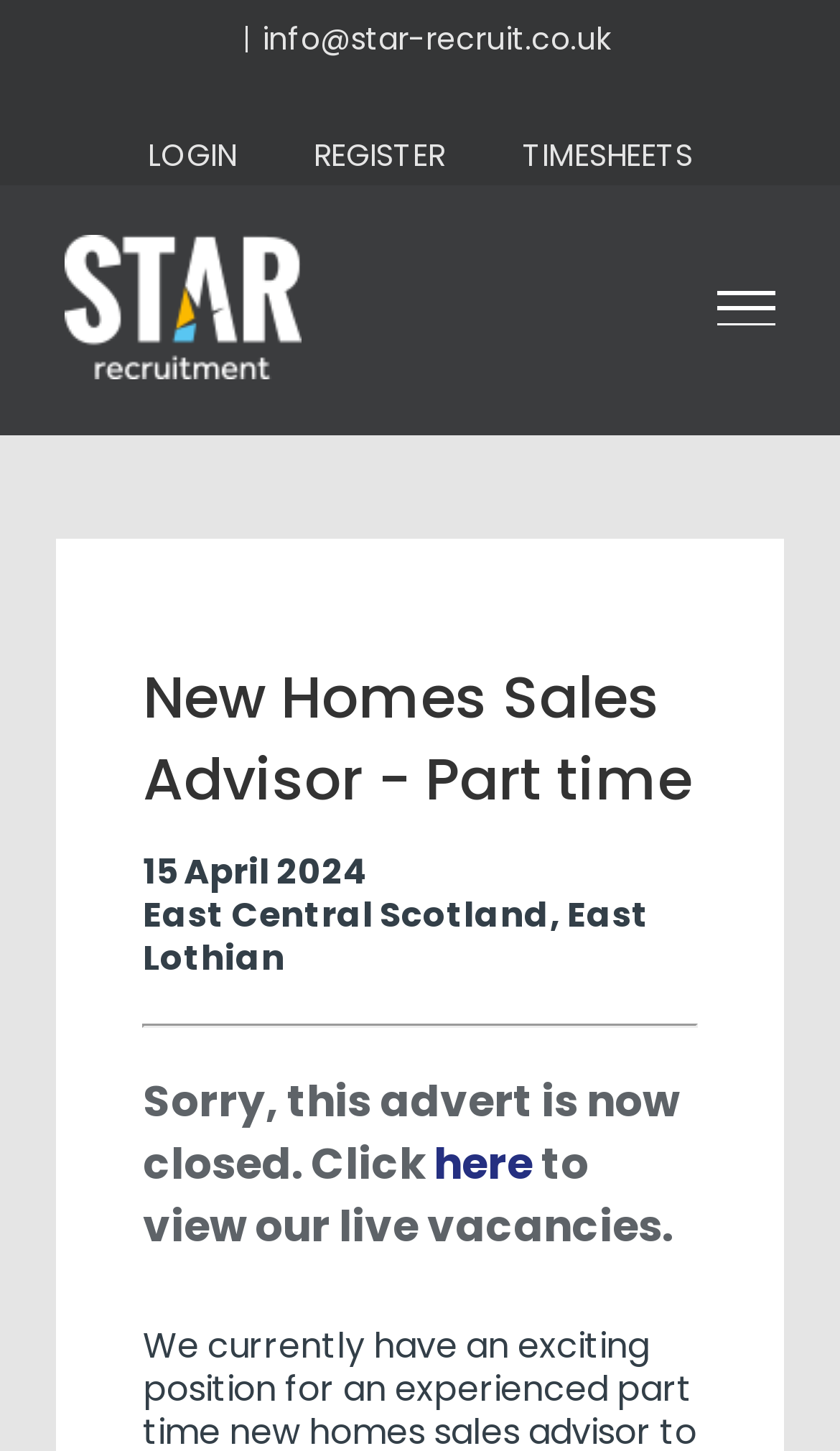Answer the following query with a single word or phrase:
What is the date of the job posting?

15 April 2024